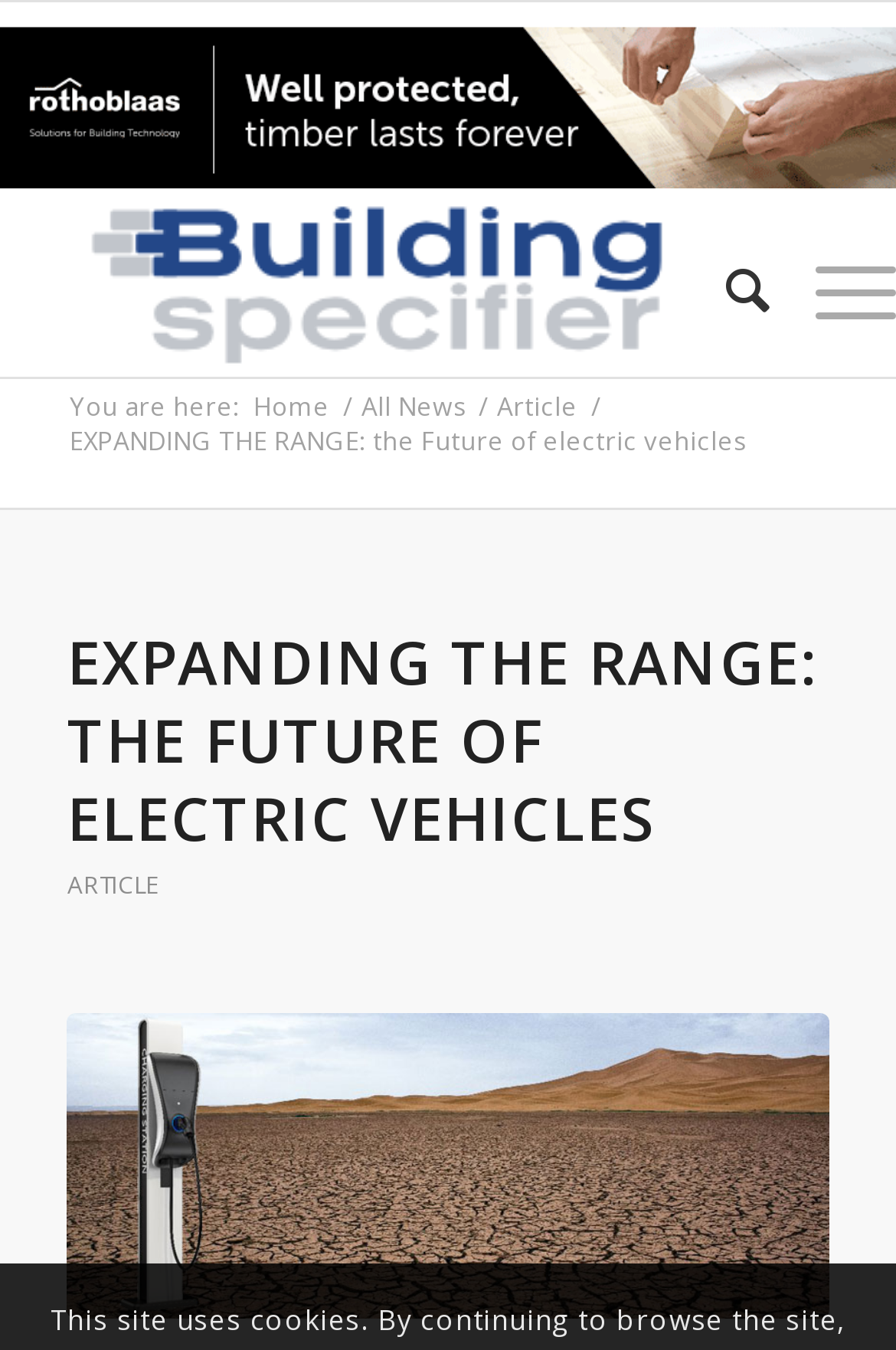Provide your answer to the question using just one word or phrase: What is the image above the 'Building Specifier' link?

Building Specifier